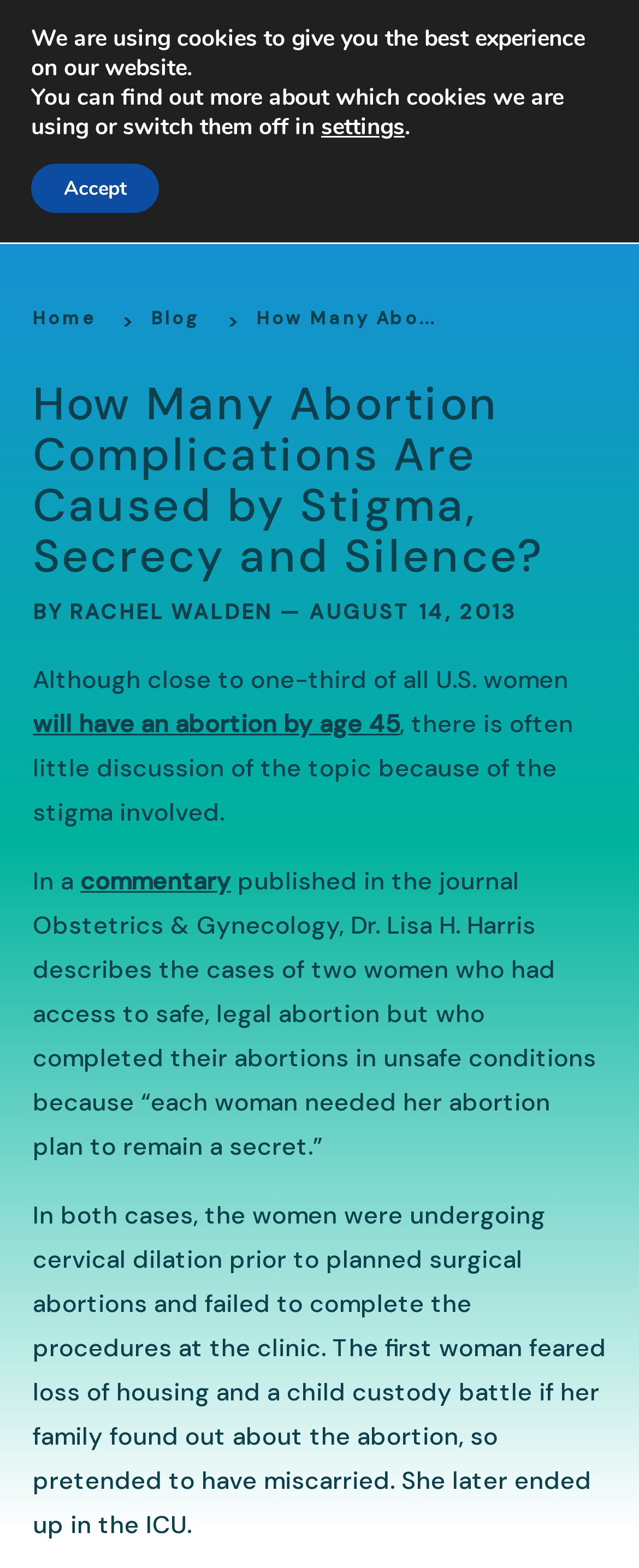Given the description: "About", determine the bounding box coordinates of the UI element. The coordinates should be formatted as four float numbers between 0 and 1, [left, top, right, bottom].

None